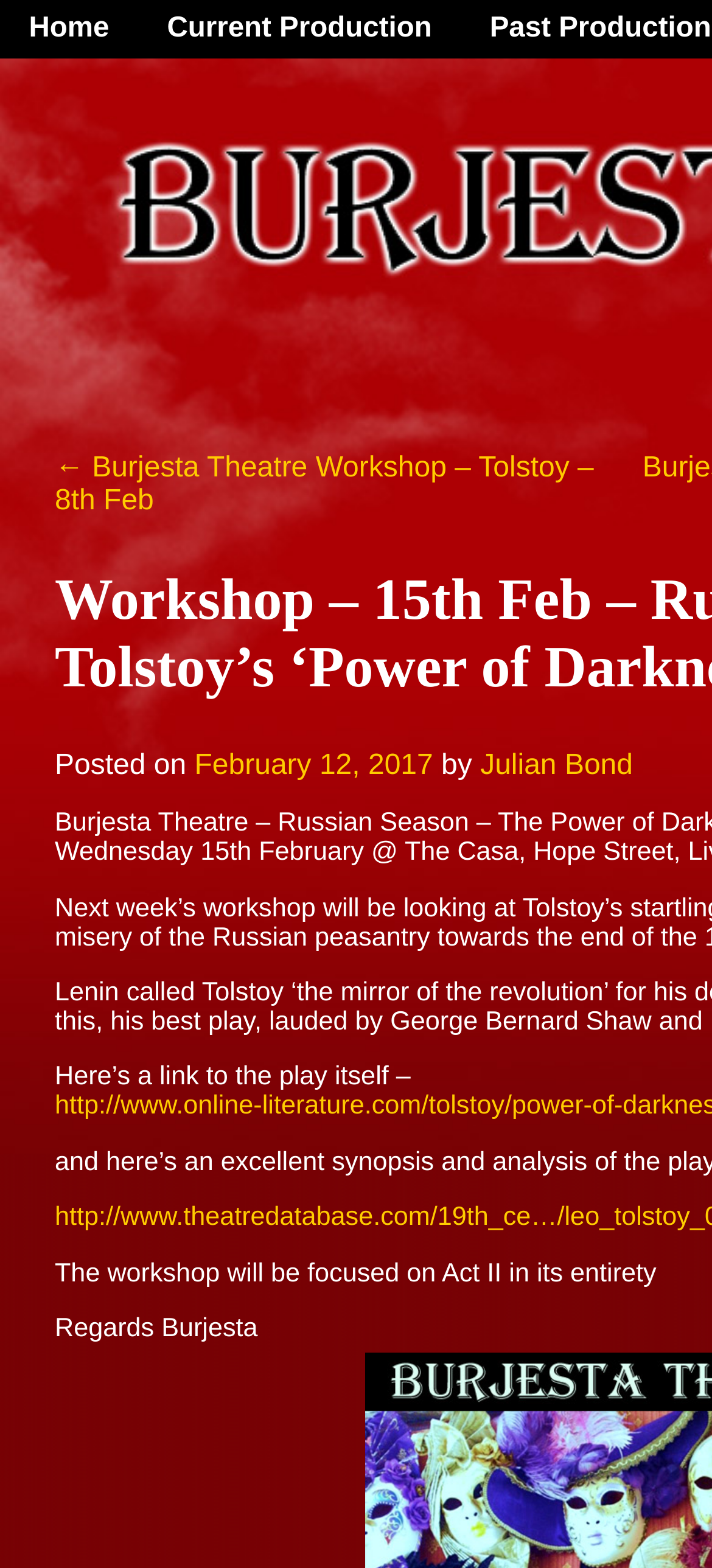Please determine the bounding box coordinates for the element with the description: "Current Production".

[0.194, 0.0, 0.647, 0.037]